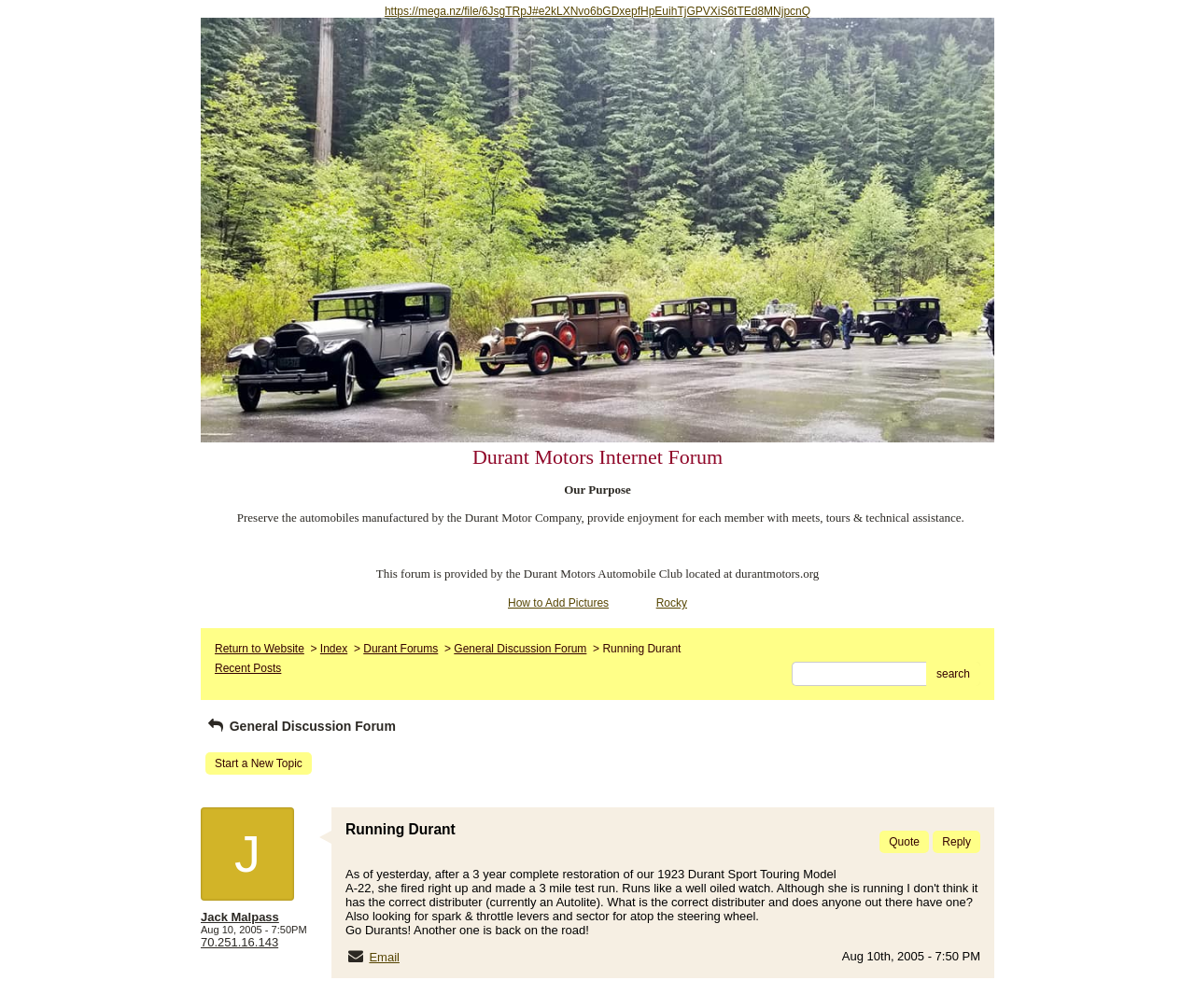What can be done with the search button?
Give a detailed and exhaustive answer to the question.

The button labeled 'search' is likely used to search the forum for specific topics or keywords, allowing users to quickly find relevant discussions or information.